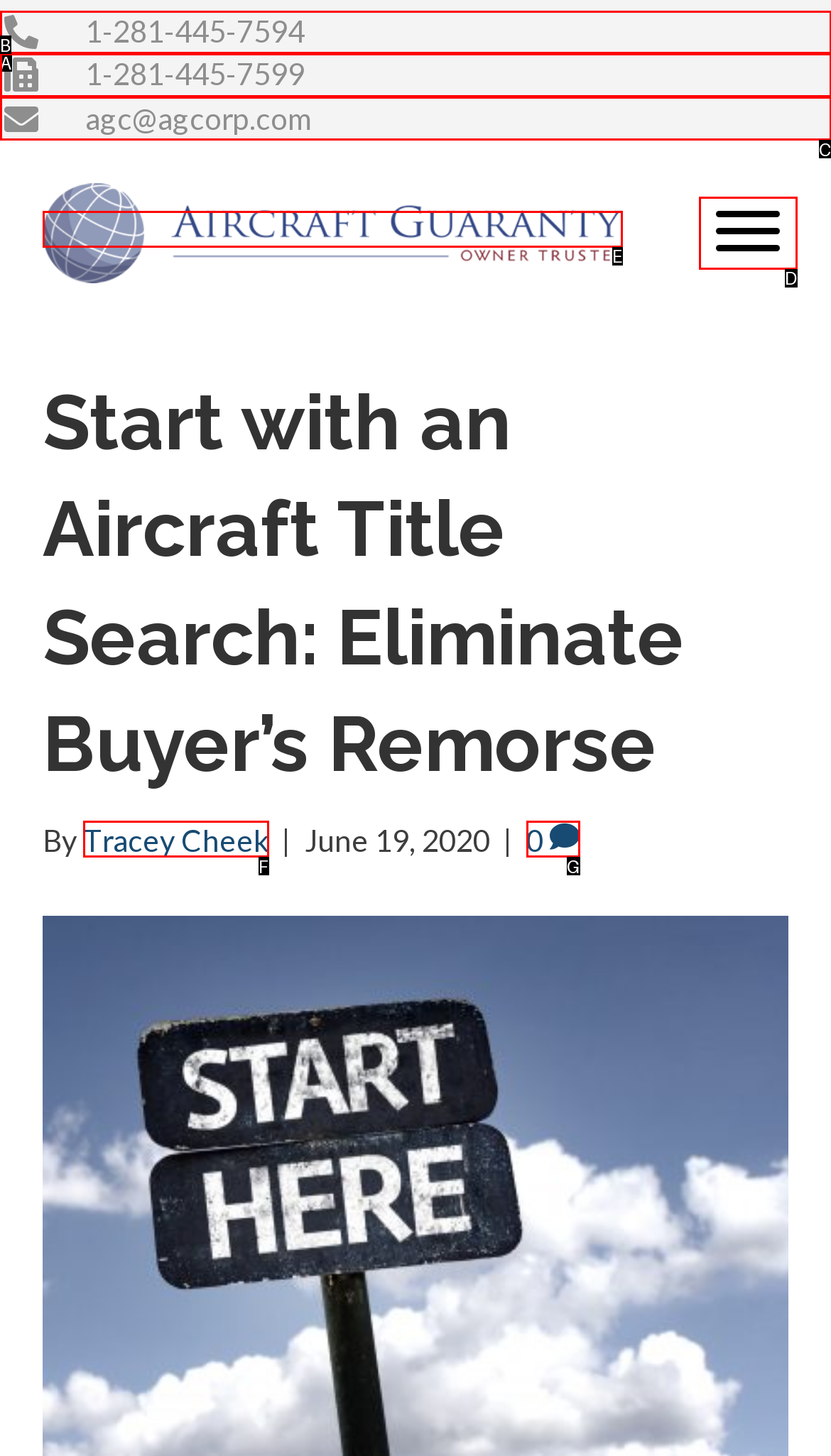Identify the HTML element that best fits the description: Tracey Cheek. Respond with the letter of the corresponding element.

F